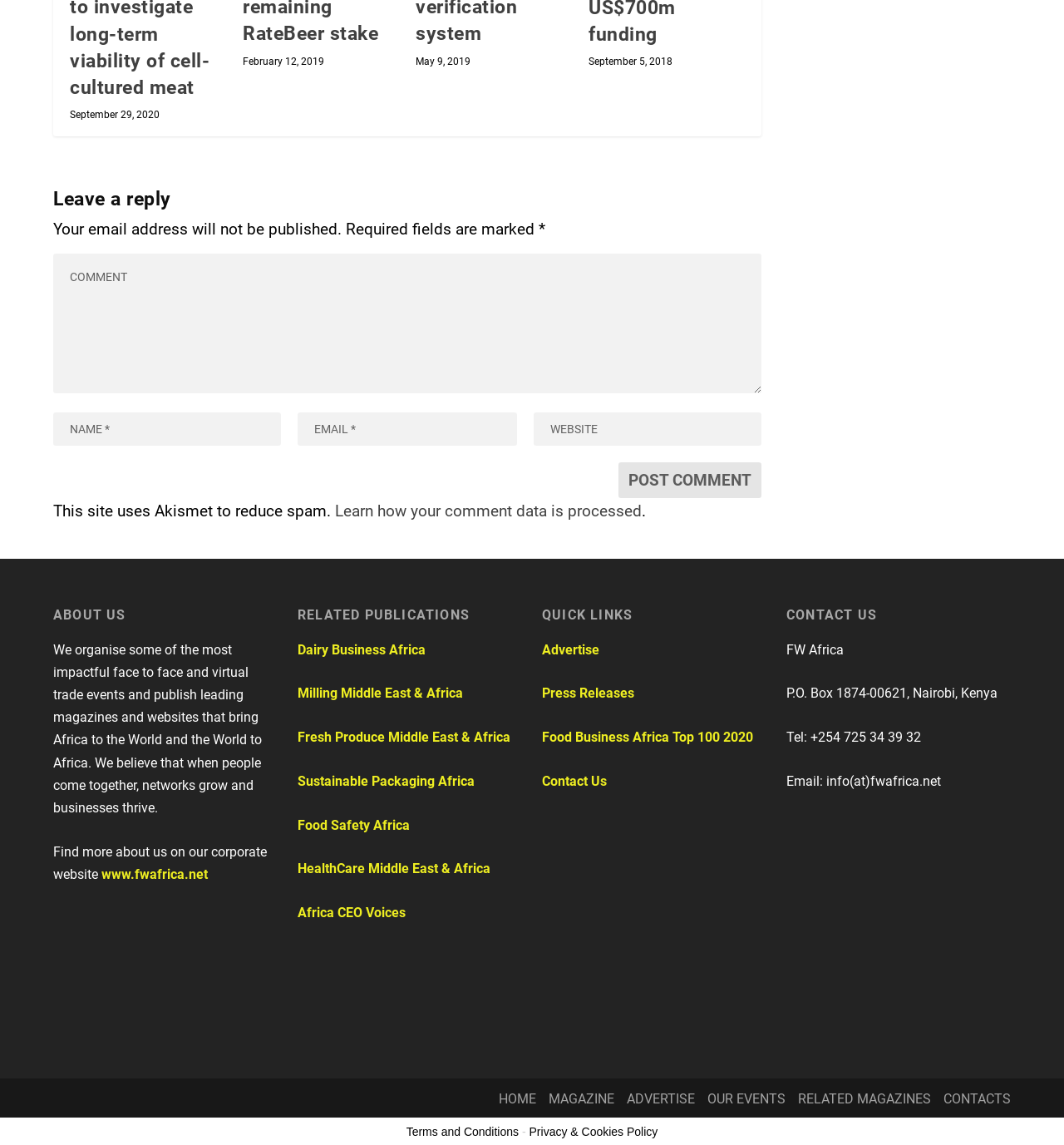Using the description: "input value="Email *" aria-describedby="email-notes" name="email"", determine the UI element's bounding box coordinates. Ensure the coordinates are in the format of four float numbers between 0 and 1, i.e., [left, top, right, bottom].

[0.28, 0.36, 0.486, 0.389]